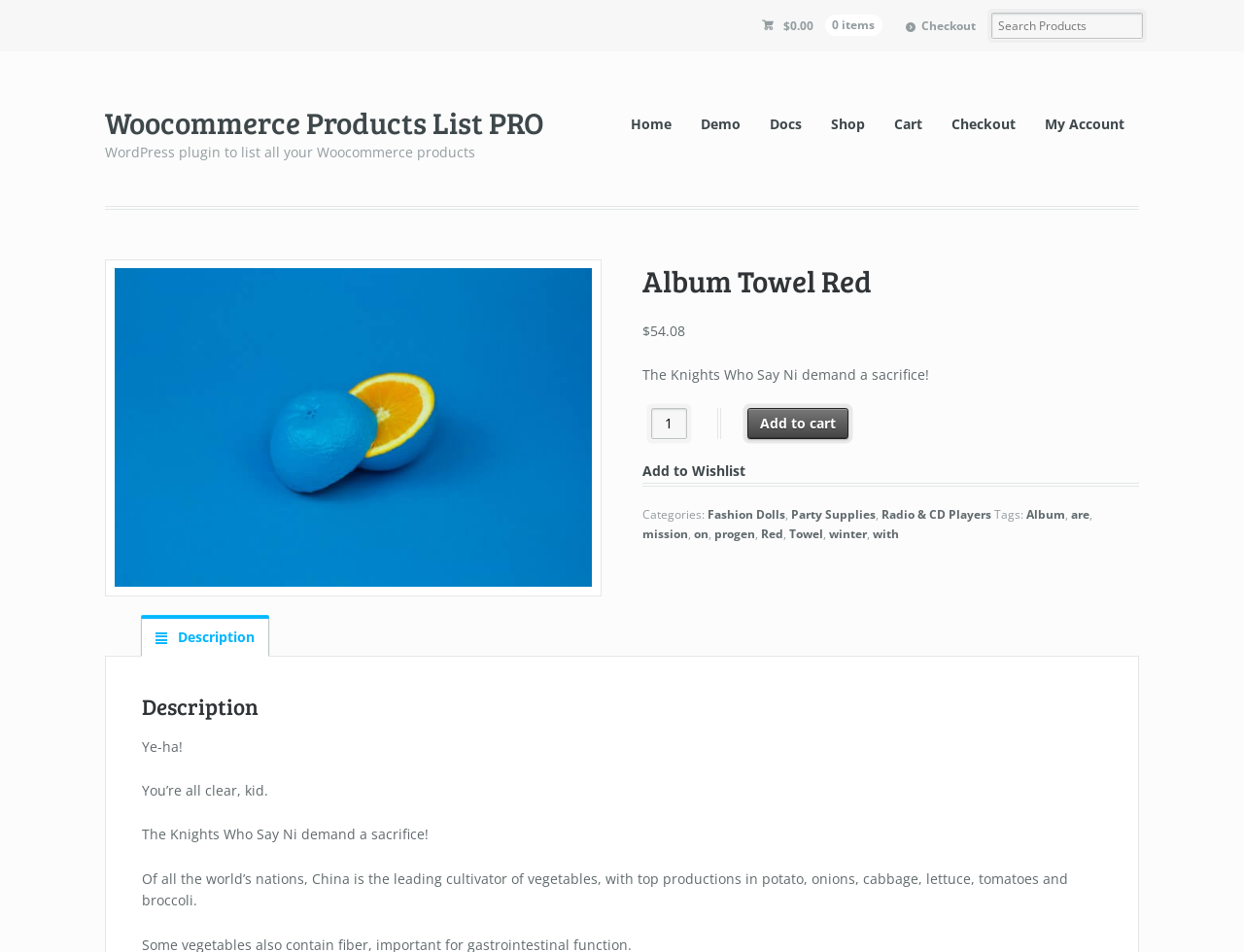Determine the bounding box coordinates of the clickable area required to perform the following instruction: "Add to cart". The coordinates should be represented as four float numbers between 0 and 1: [left, top, right, bottom].

[0.601, 0.429, 0.682, 0.461]